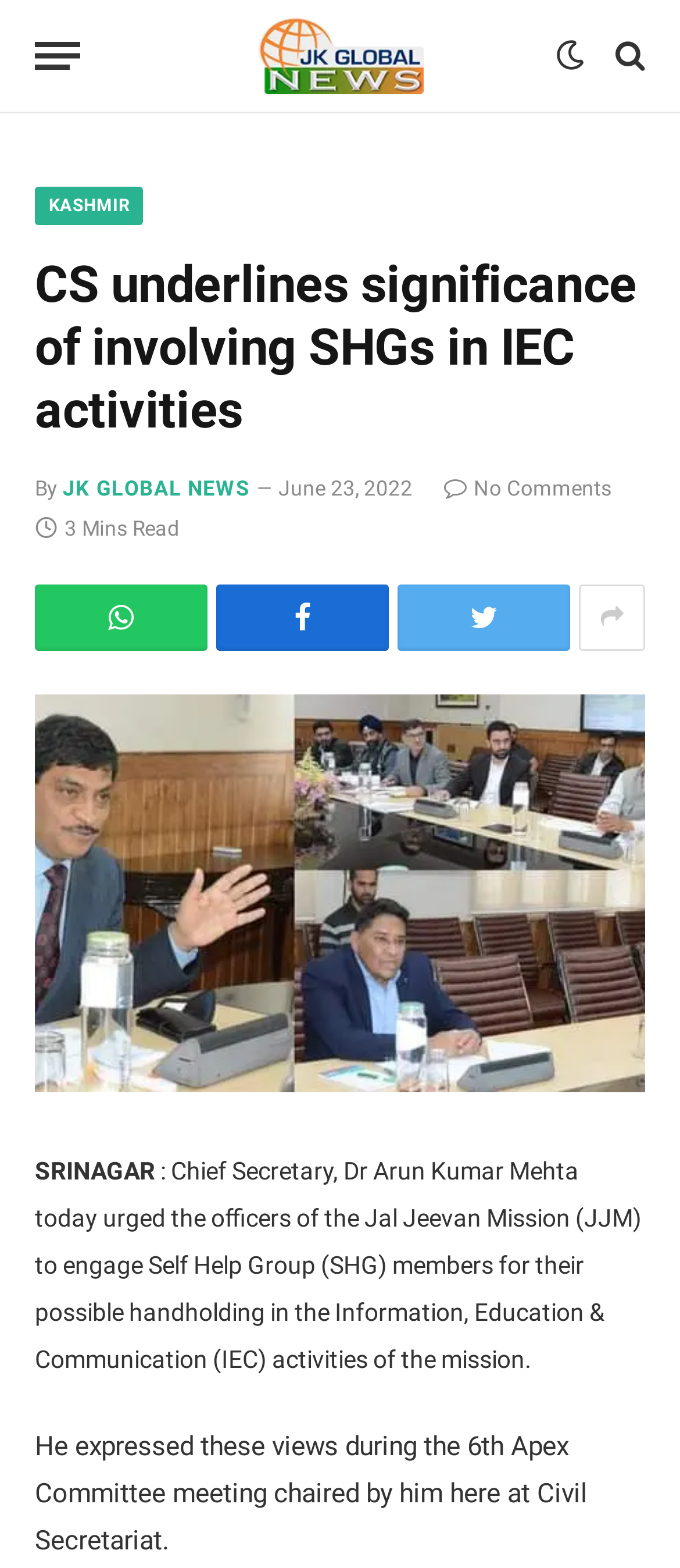Find the bounding box coordinates for the element described here: "title="Show More Social Sharing"".

[0.851, 0.372, 0.949, 0.415]